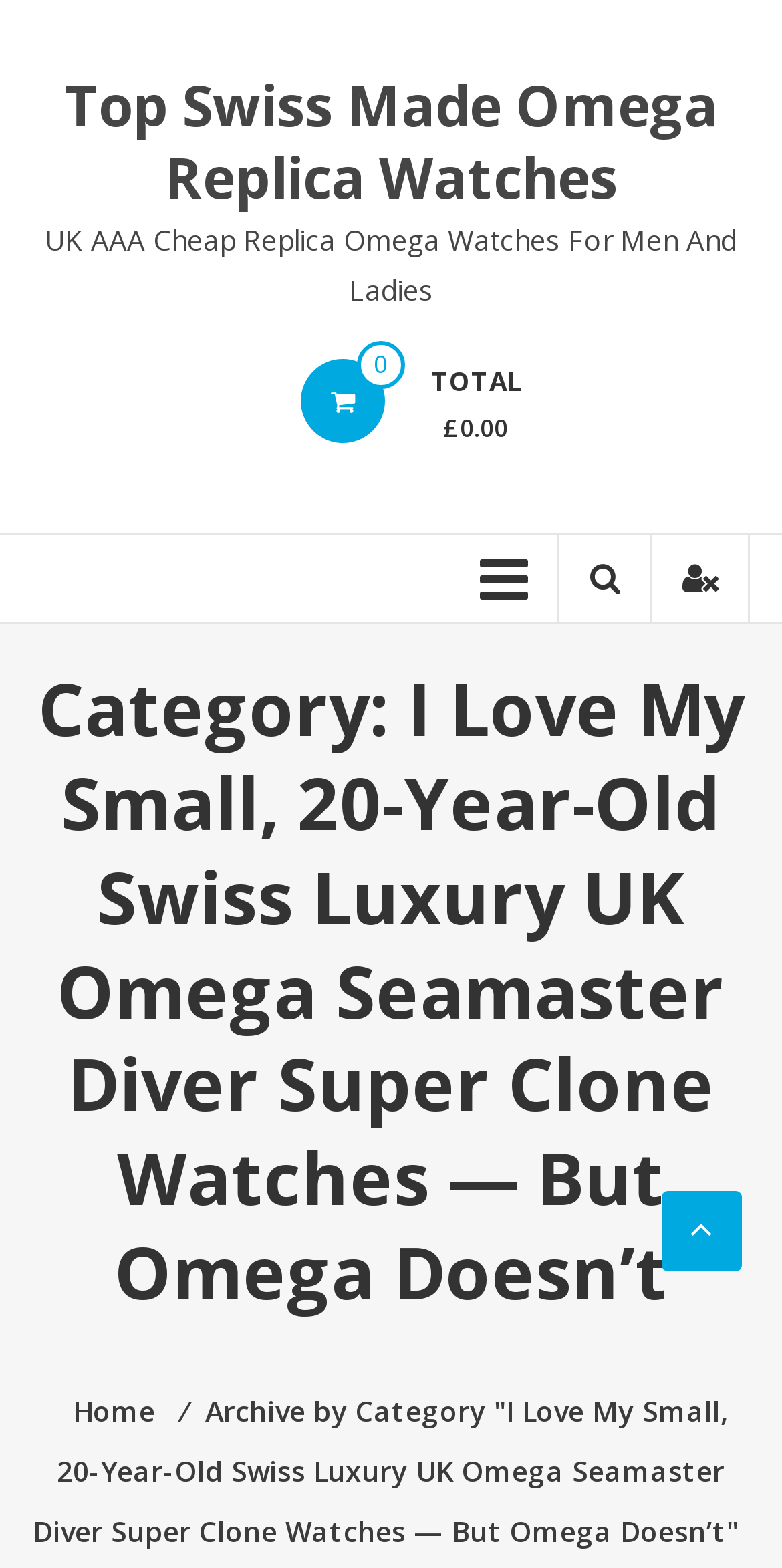Provide a short, one-word or phrase answer to the question below:
How much is the total cost?

£0.00